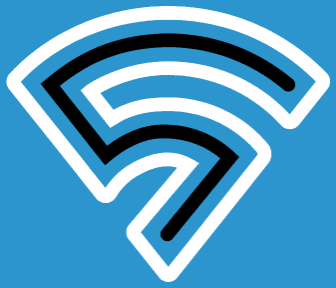What technology is the imagery associated with?
Using the image as a reference, answer the question with a short word or phrase.

5G